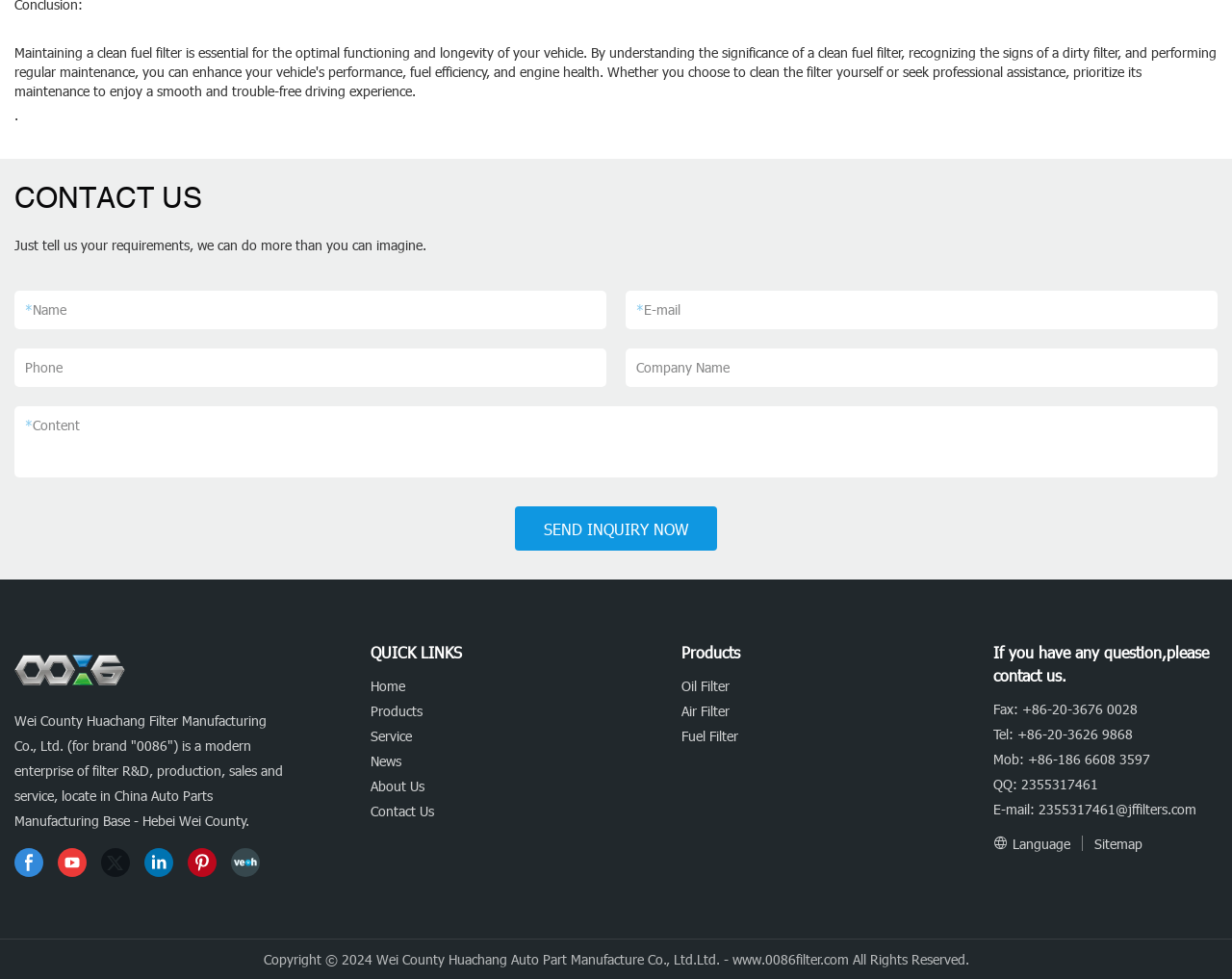Determine the bounding box coordinates of the region to click in order to accomplish the following instruction: "Enter your name". Provide the coordinates as four float numbers between 0 and 1, specifically [left, top, right, bottom].

[0.023, 0.298, 0.48, 0.335]